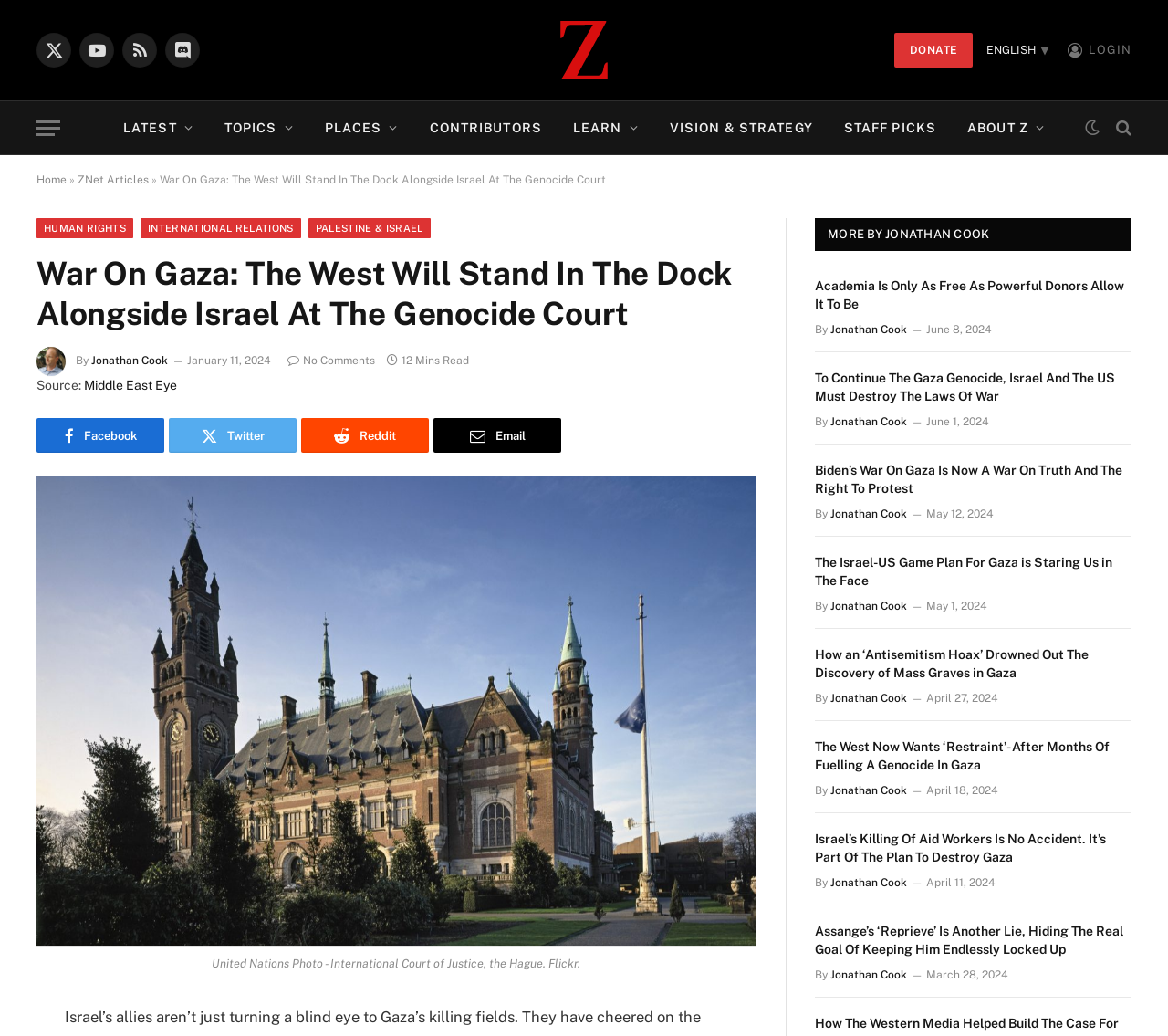Locate the bounding box coordinates of the clickable region necessary to complete the following instruction: "View product description". Provide the coordinates in the format of four float numbers between 0 and 1, i.e., [left, top, right, bottom].

None